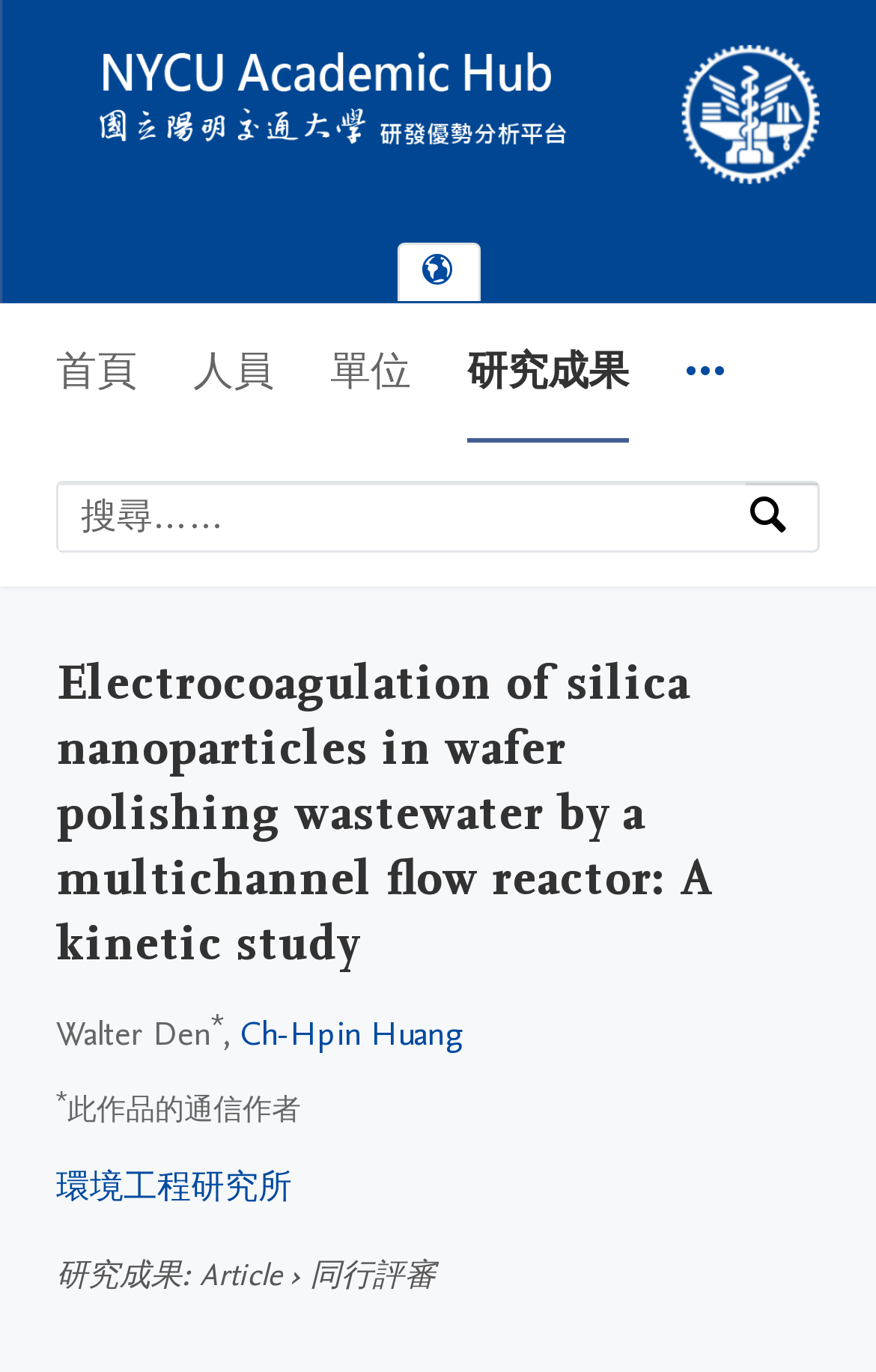Locate the bounding box coordinates of the element's region that should be clicked to carry out the following instruction: "Search for a keyword". The coordinates need to be four float numbers between 0 and 1, i.e., [left, top, right, bottom].

[0.851, 0.351, 0.933, 0.4]